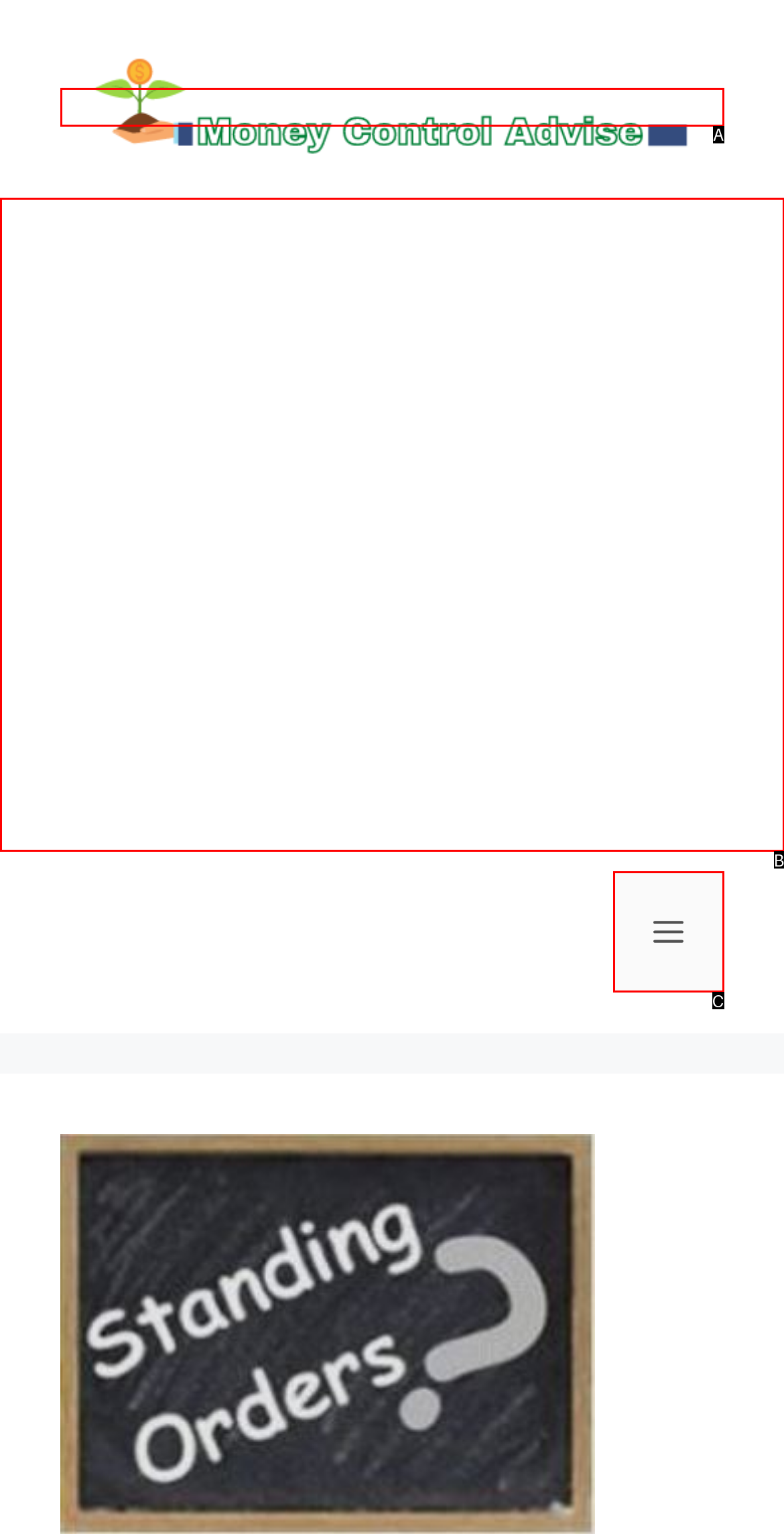Based on the given description: Menu, determine which HTML element is the best match. Respond with the letter of the chosen option.

C